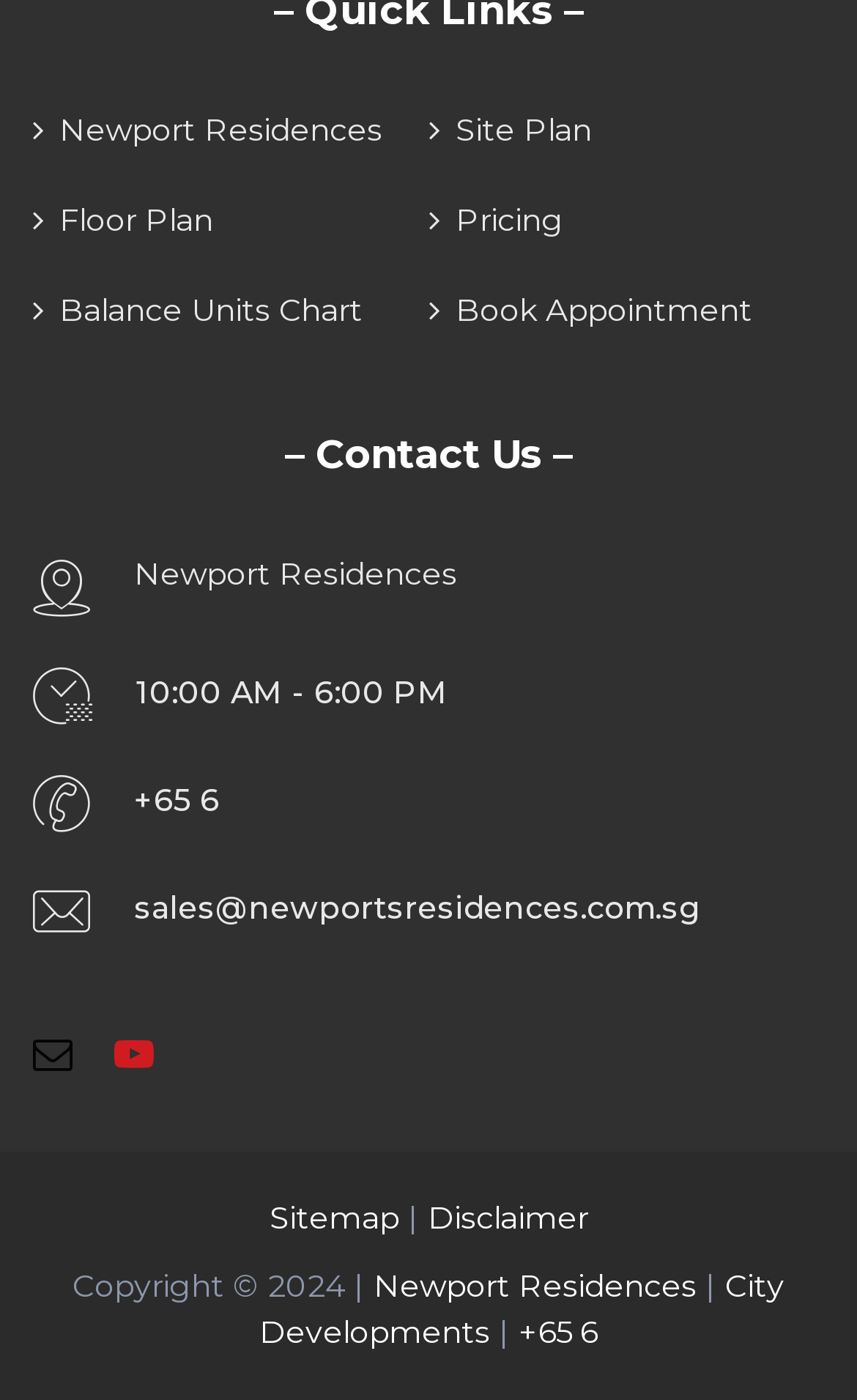Please identify the bounding box coordinates of the region to click in order to complete the task: "View Newport Residences". The coordinates must be four float numbers between 0 and 1, specified as [left, top, right, bottom].

[0.038, 0.061, 0.491, 0.125]